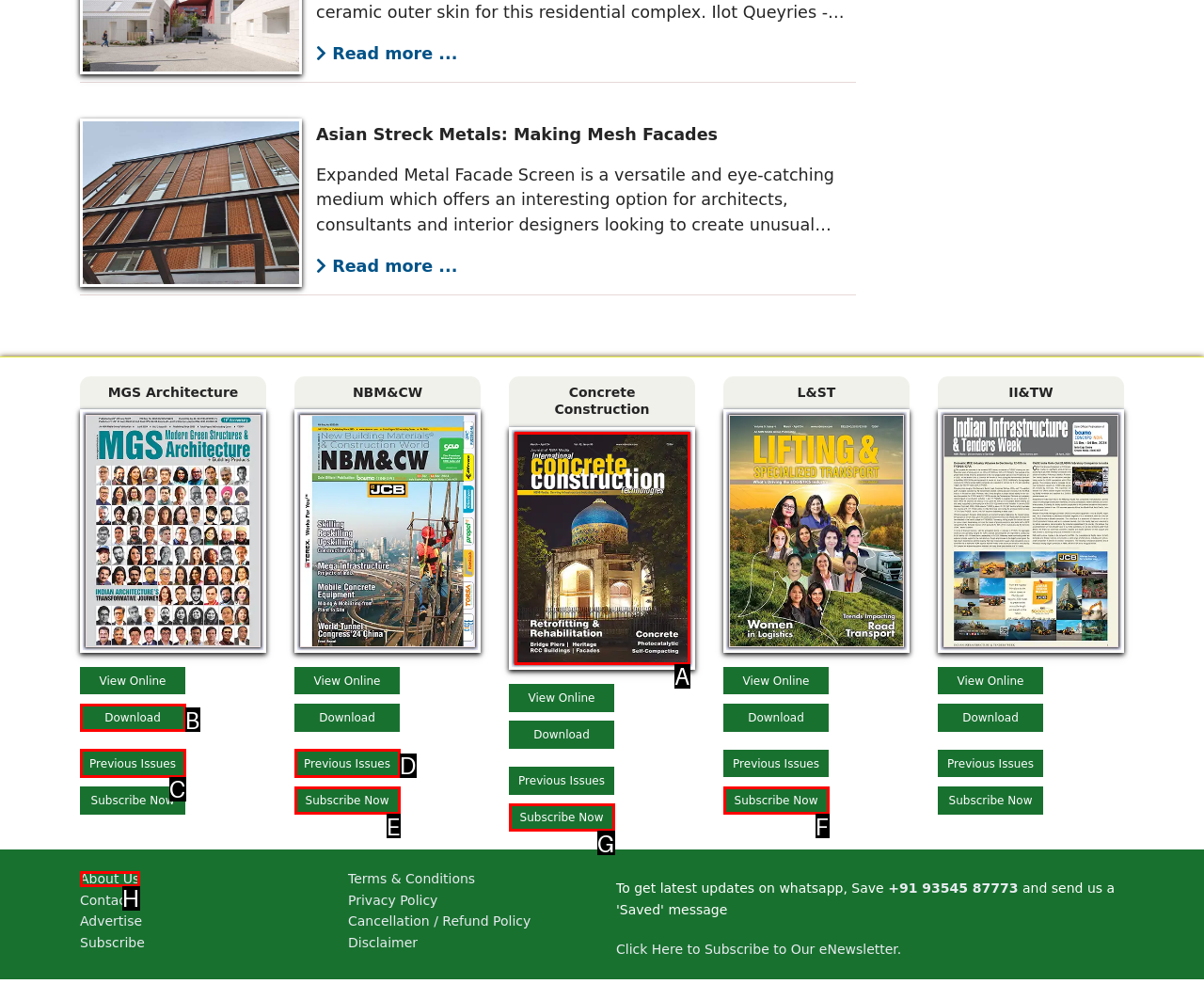Based on the description: Subscribe Now, select the HTML element that best fits. Reply with the letter of the correct choice from the options given.

E